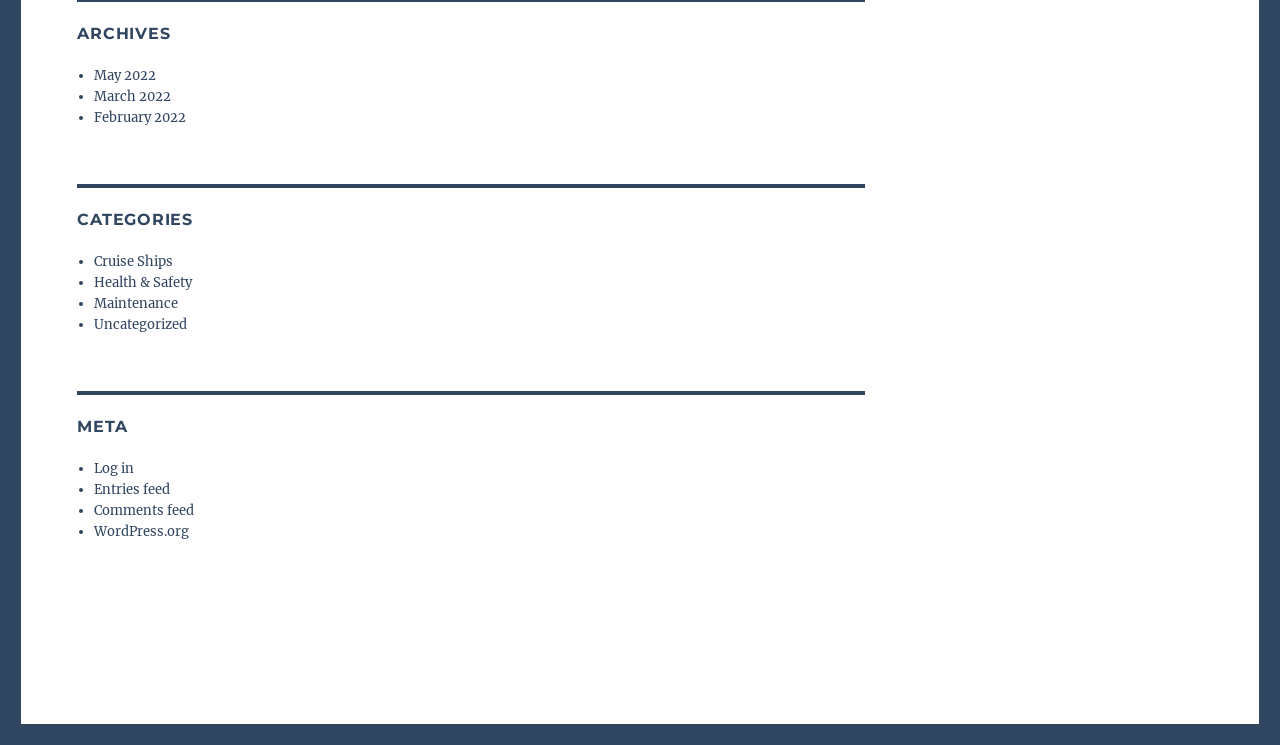Reply to the question with a brief word or phrase: What categories are available?

Cruise Ships, Health & Safety, etc.